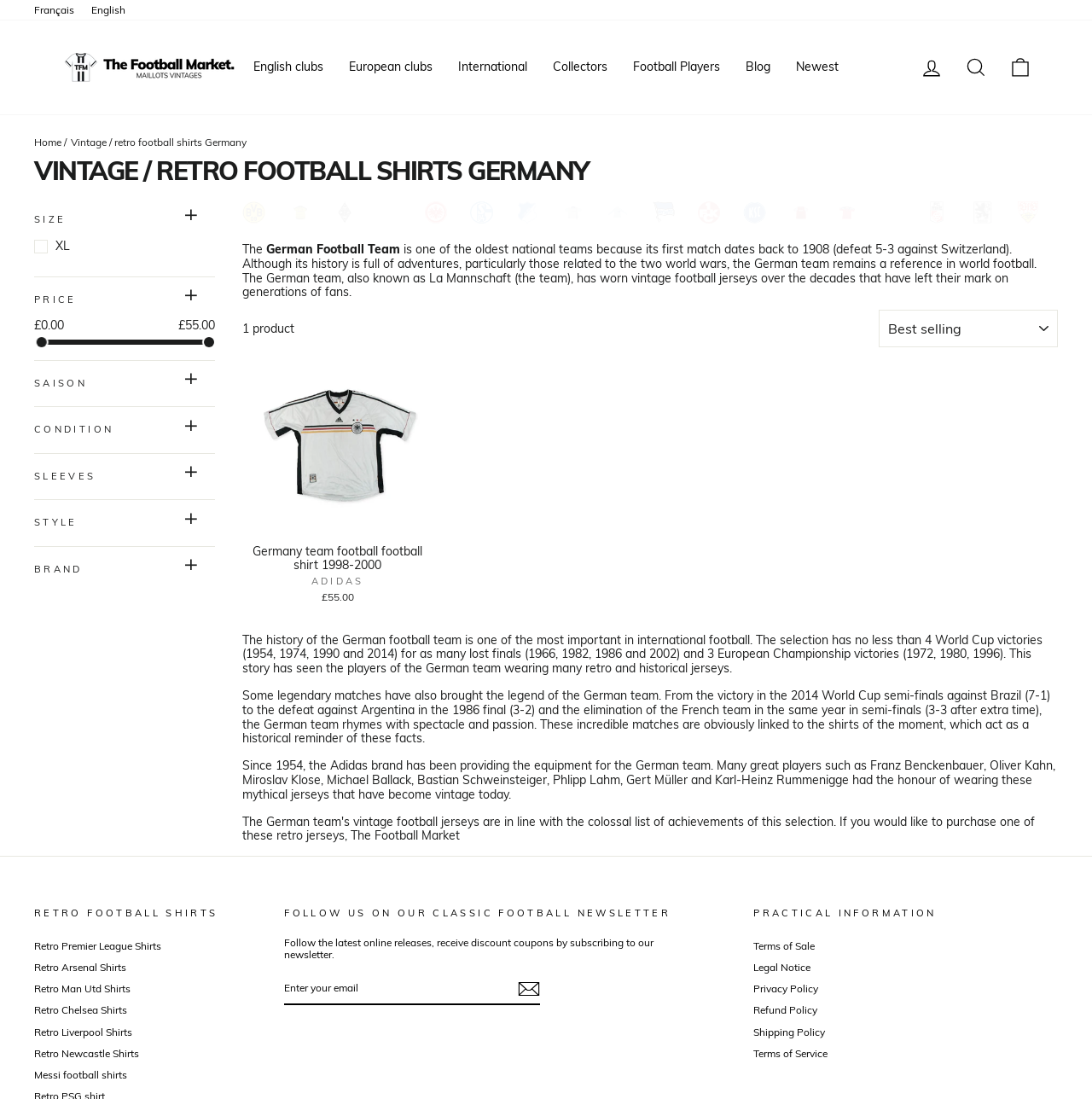Locate the bounding box coordinates of the area that needs to be clicked to fulfill the following instruction: "Filter by 'SIZE'". The coordinates should be in the format of four float numbers between 0 and 1, namely [left, top, right, bottom].

[0.031, 0.183, 0.197, 0.217]